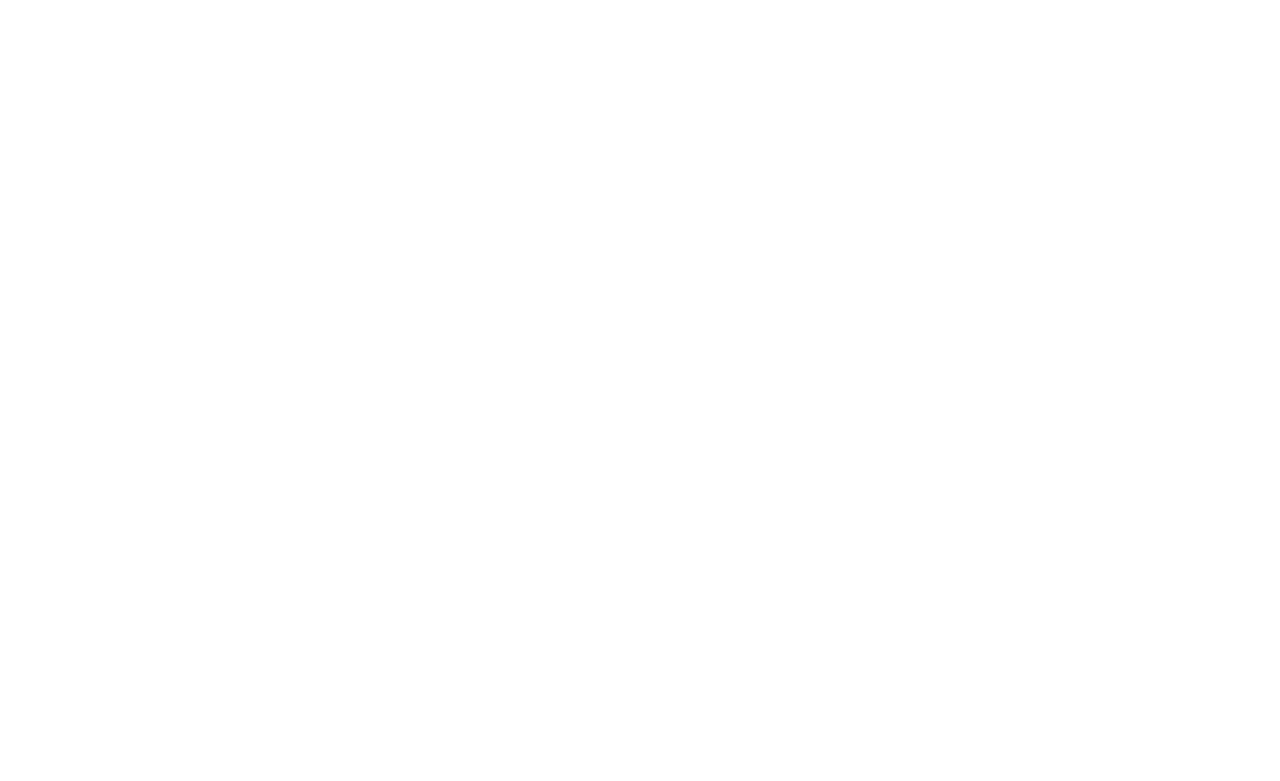Please identify the bounding box coordinates of the element I should click to complete this instruction: 'Visit the Plesk blog'. The coordinates should be given as four float numbers between 0 and 1, like this: [left, top, right, bottom].

[0.904, 0.706, 0.925, 0.724]